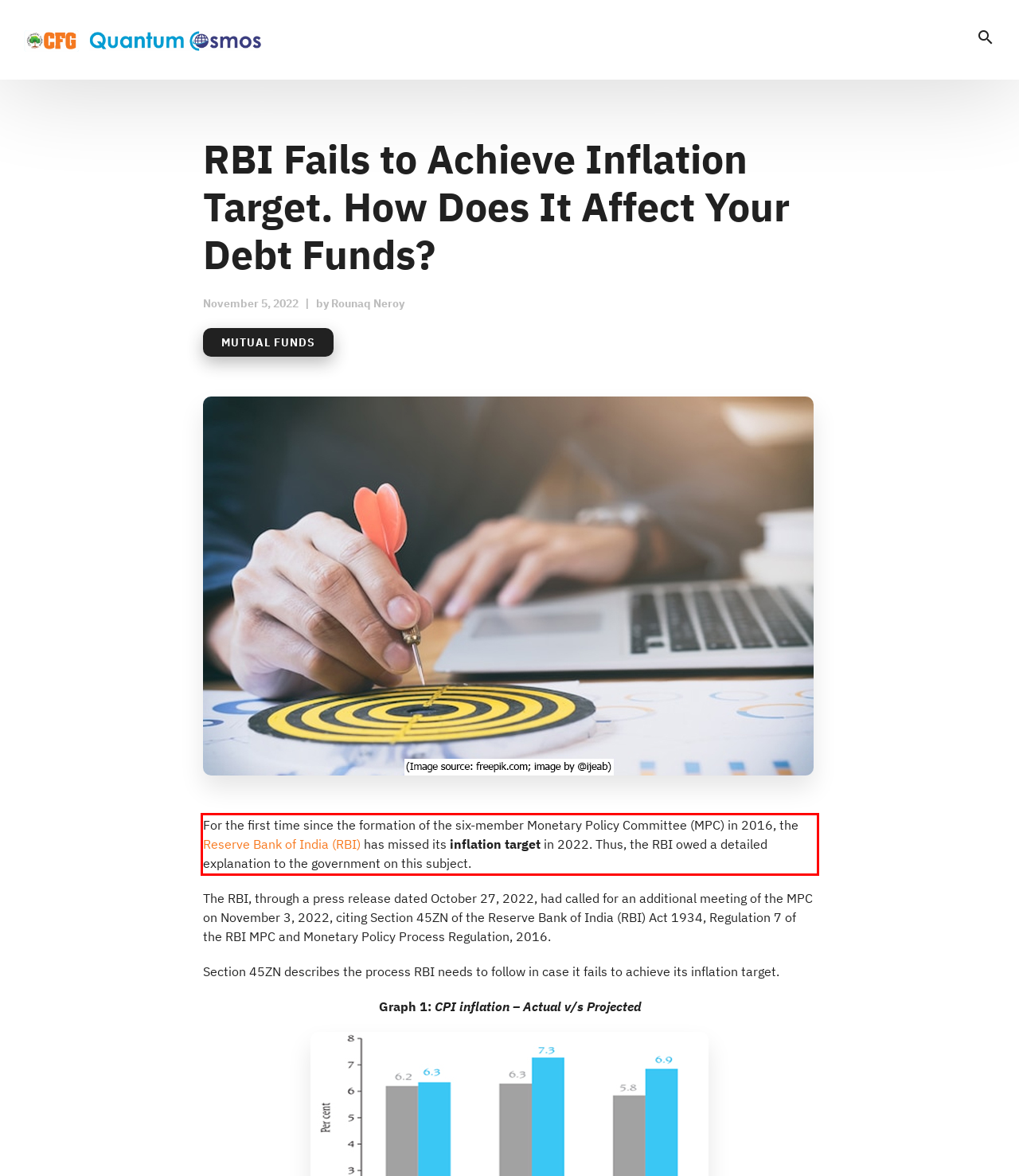Look at the webpage screenshot and recognize the text inside the red bounding box.

For the first time since the formation of the six-member Monetary Policy Committee (MPC) in 2016, the Reserve Bank of India (RBI) has missed its inflation target in 2022. Thus, the RBI owed a detailed explanation to the government on this subject.